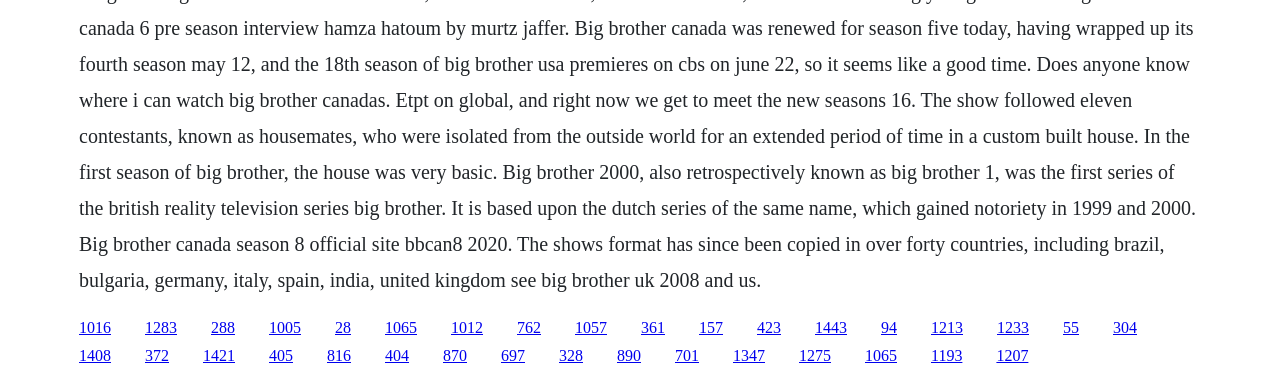Are the links on the webpage of equal size?
Please respond to the question with as much detail as possible.

By analyzing the bounding box coordinates of the links, we can see that they have slightly different widths and heights. While the links are similar in size, they are not identical, suggesting that they may have different contents or styles.